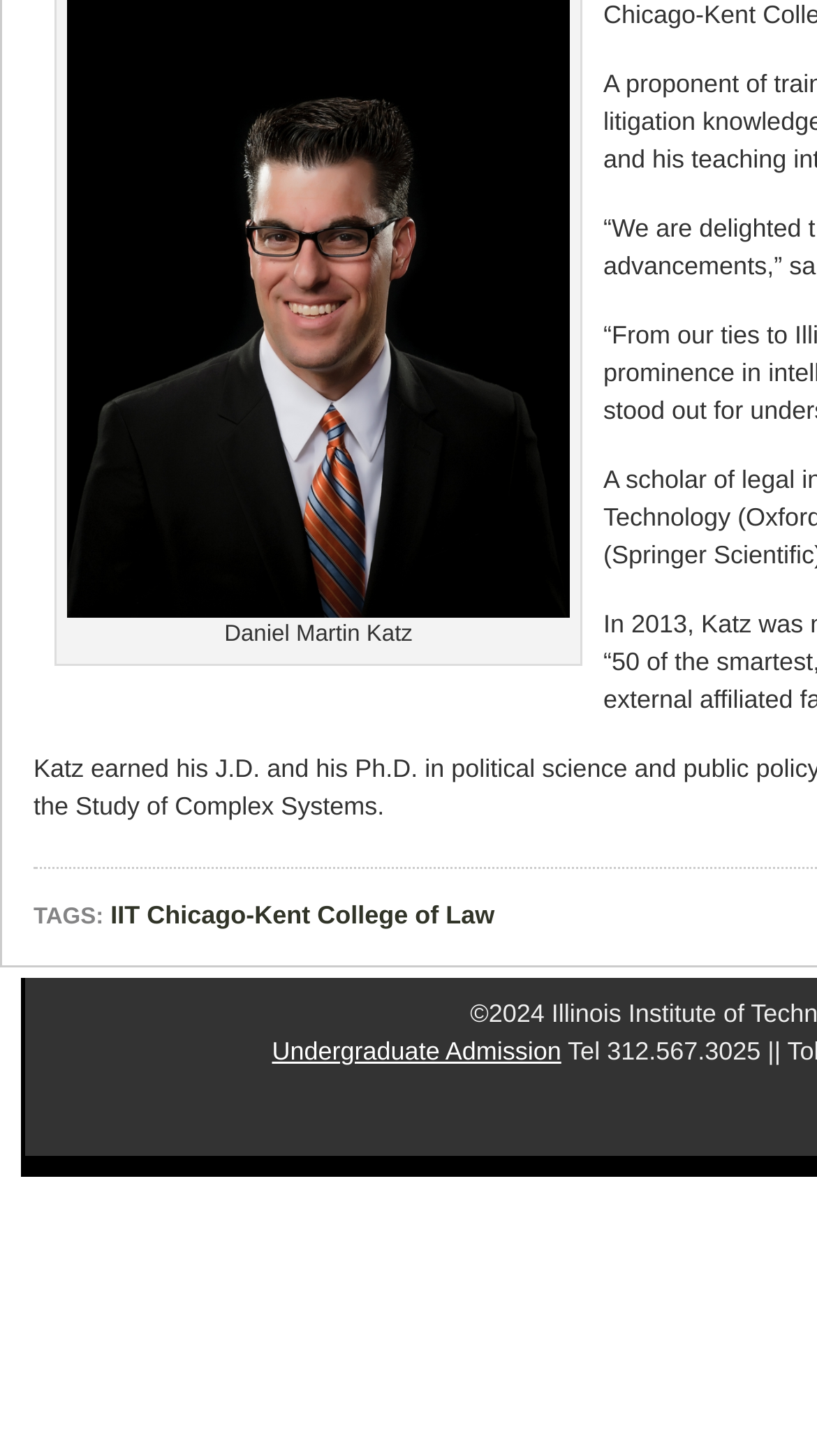Using the provided element description "IIT Chicago-Kent College of Law", determine the bounding box coordinates of the UI element.

[0.135, 0.619, 0.605, 0.641]